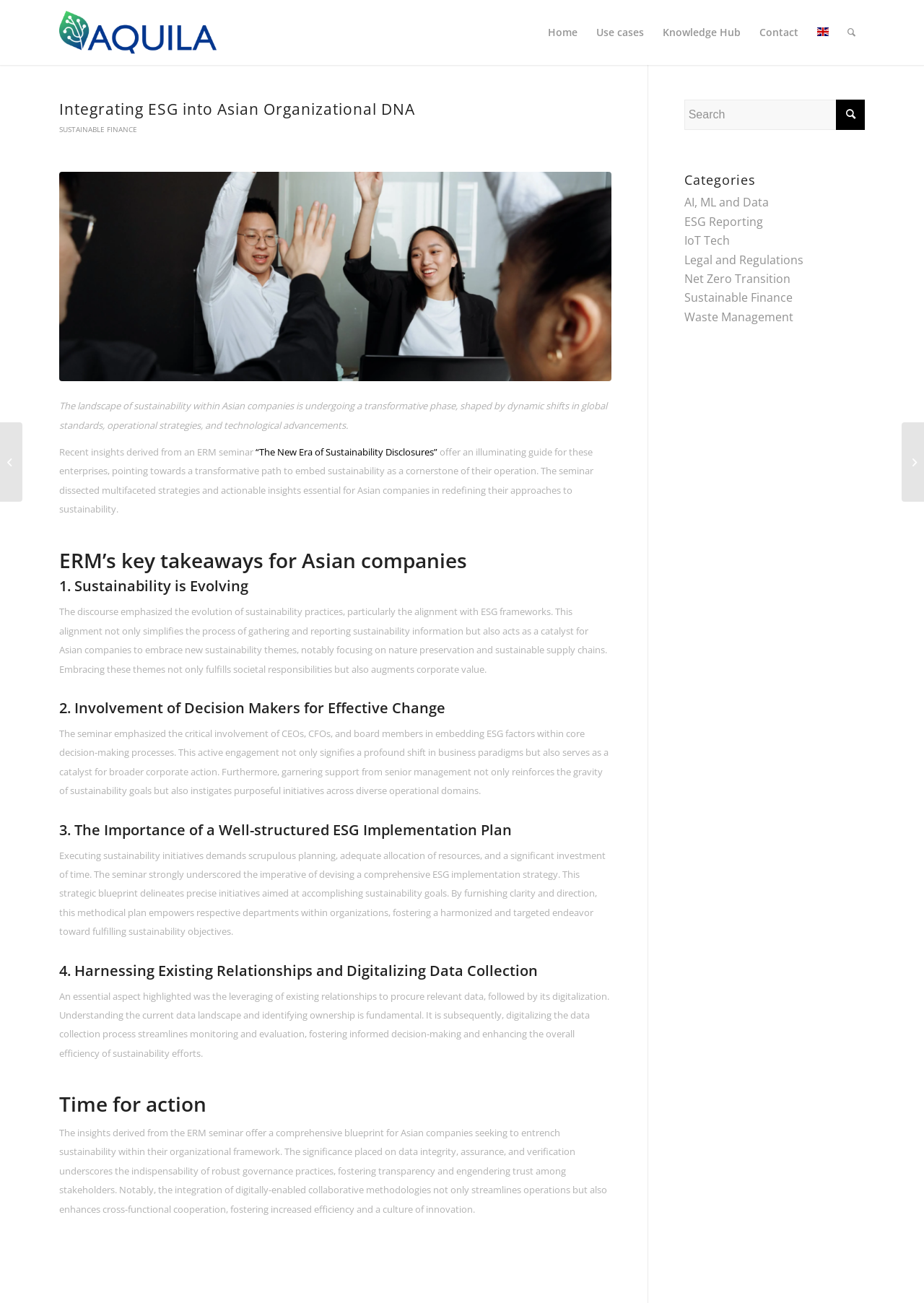Please find the bounding box coordinates of the clickable region needed to complete the following instruction: "Search for something". The bounding box coordinates must consist of four float numbers between 0 and 1, i.e., [left, top, right, bottom].

[0.907, 0.0, 0.936, 0.05]